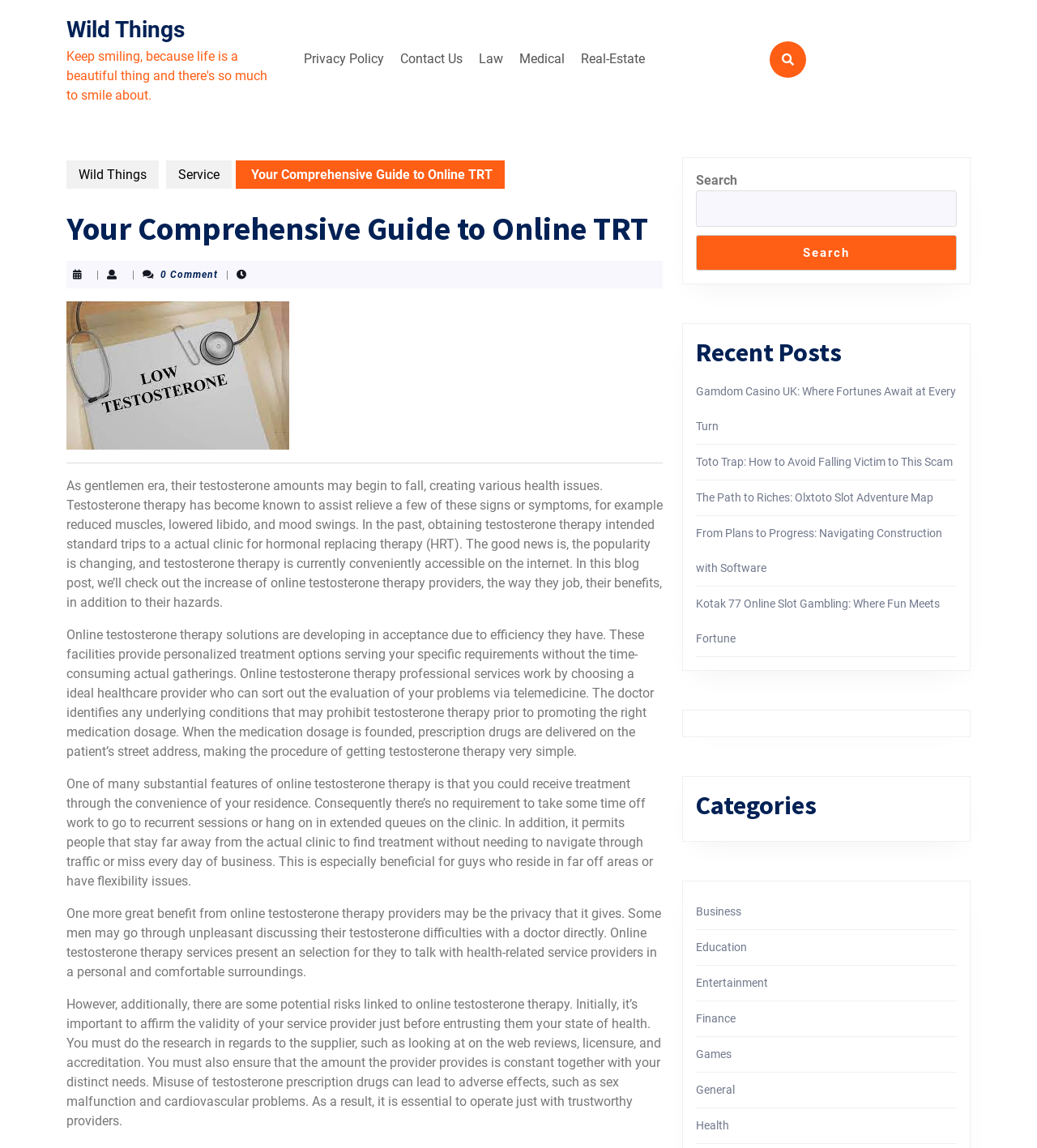Determine the coordinates of the bounding box that should be clicked to complete the instruction: "Click on the 'Privacy Policy' link". The coordinates should be represented by four float numbers between 0 and 1: [left, top, right, bottom].

[0.287, 0.037, 0.377, 0.066]